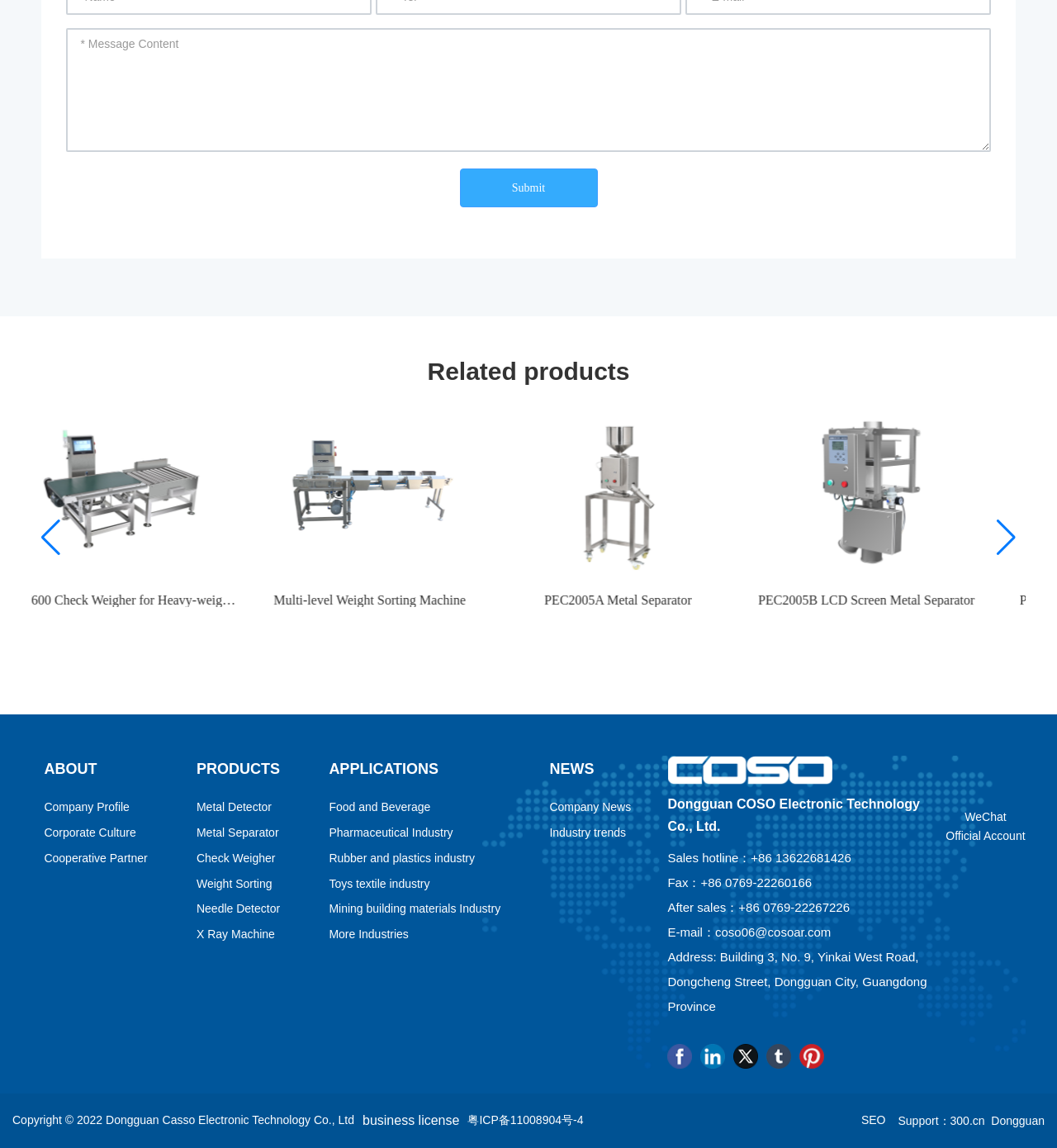Can you provide the bounding box coordinates for the element that should be clicked to implement the instruction: "Go to ABOUT page"?

[0.042, 0.658, 0.162, 0.681]